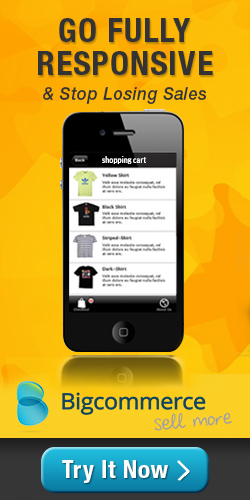What action is encouraged by the button at the bottom?
Kindly give a detailed and elaborate answer to the question.

The button at the bottom of the advertisement invites viewers to take immediate action, encouraging them to 'Try It Now' and enhance their e-commerce capabilities by adopting a fully responsive design for their online stores.